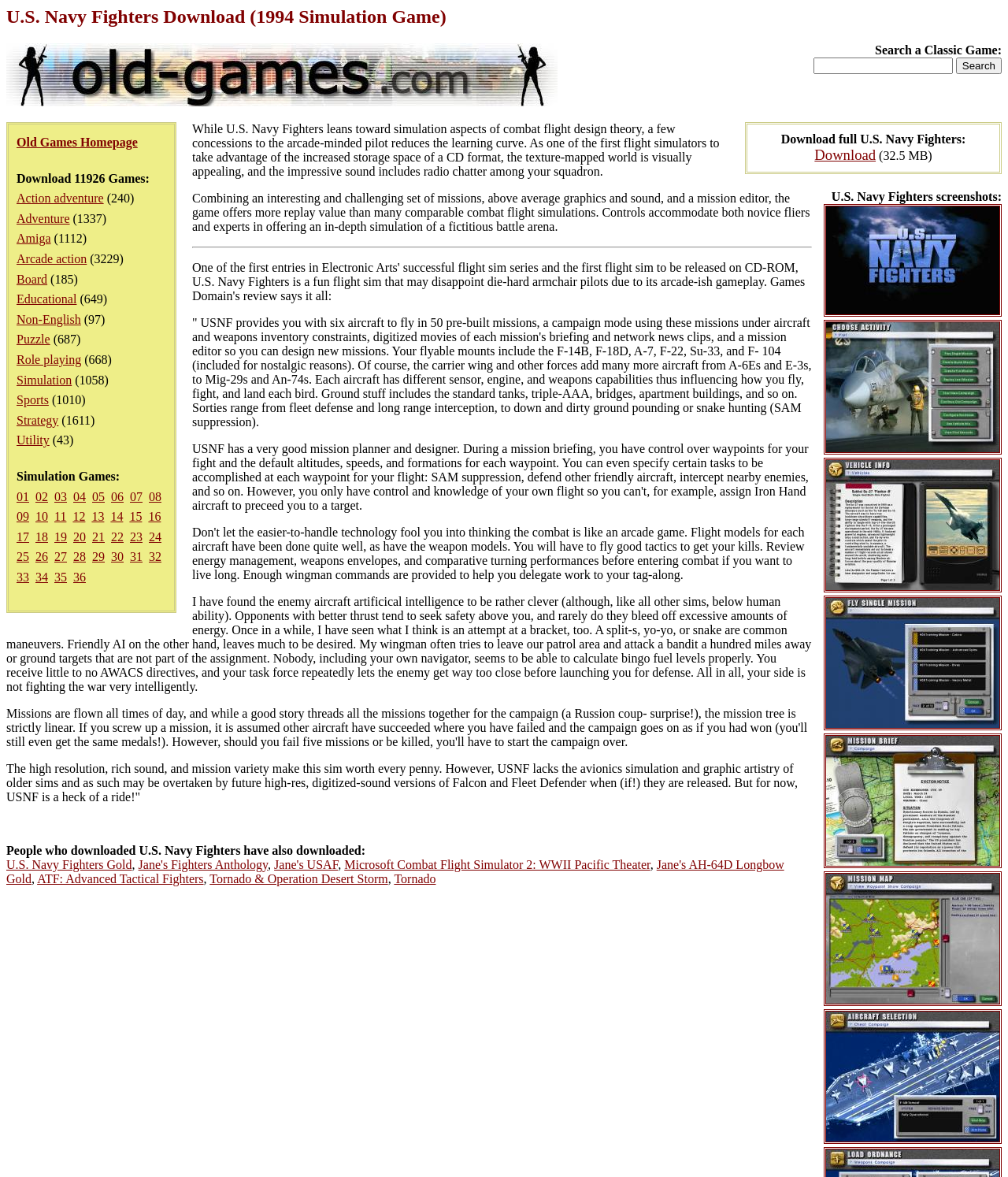Identify and provide the text of the main header on the webpage.

U.S. Navy Fighters Download (1994 Simulation Game)